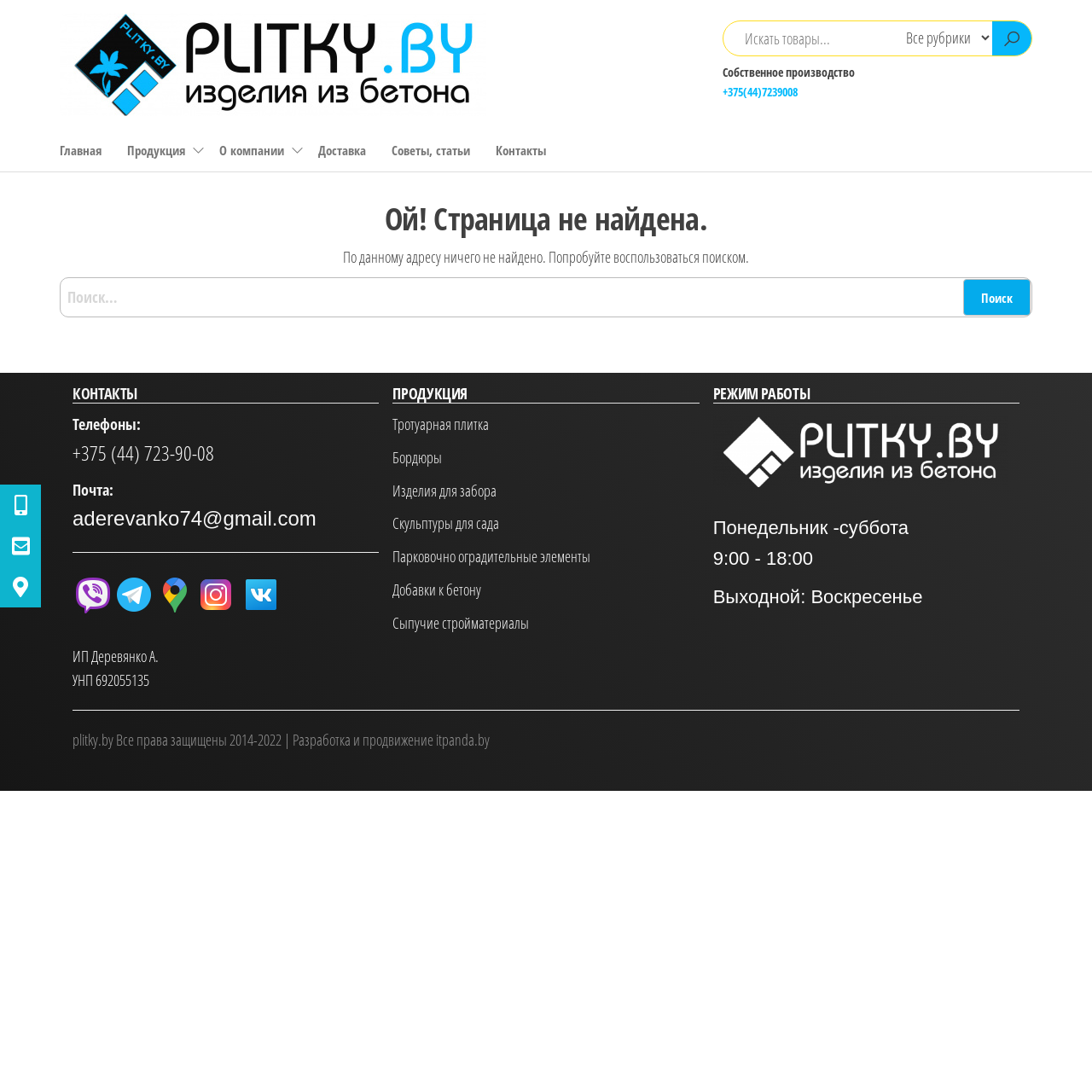What types of products are available on this website?
Analyze the screenshot and provide a detailed answer to the question.

I found the list of products in the 'ПРОДУКЦИЯ' section, which includes links to different types of products such as Trotuarnaya ploshchadka, Bordyury, Iзделия для забора, and more.